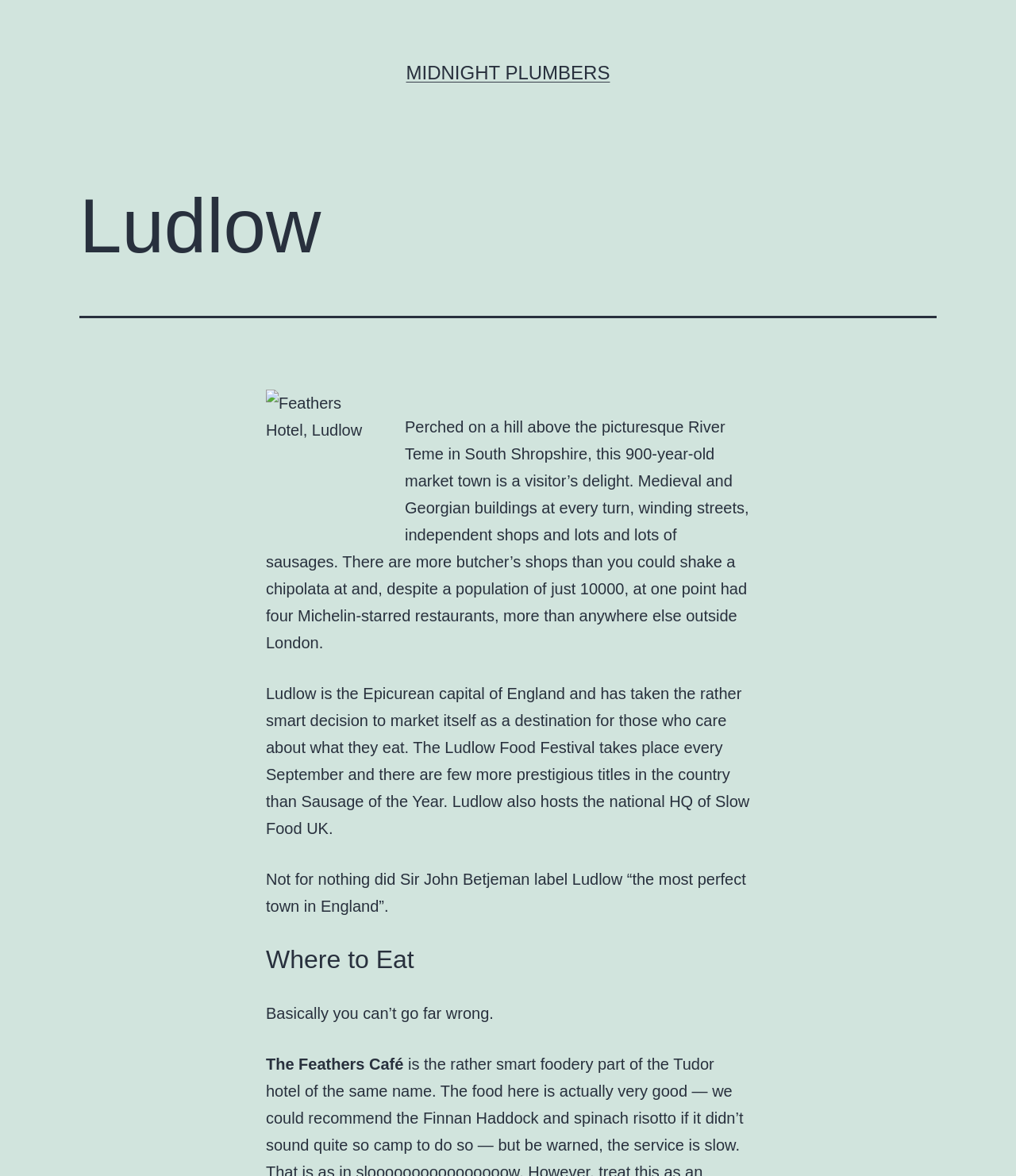Given the description "Midnight Plumbers", provide the bounding box coordinates of the corresponding UI element.

[0.4, 0.053, 0.6, 0.071]